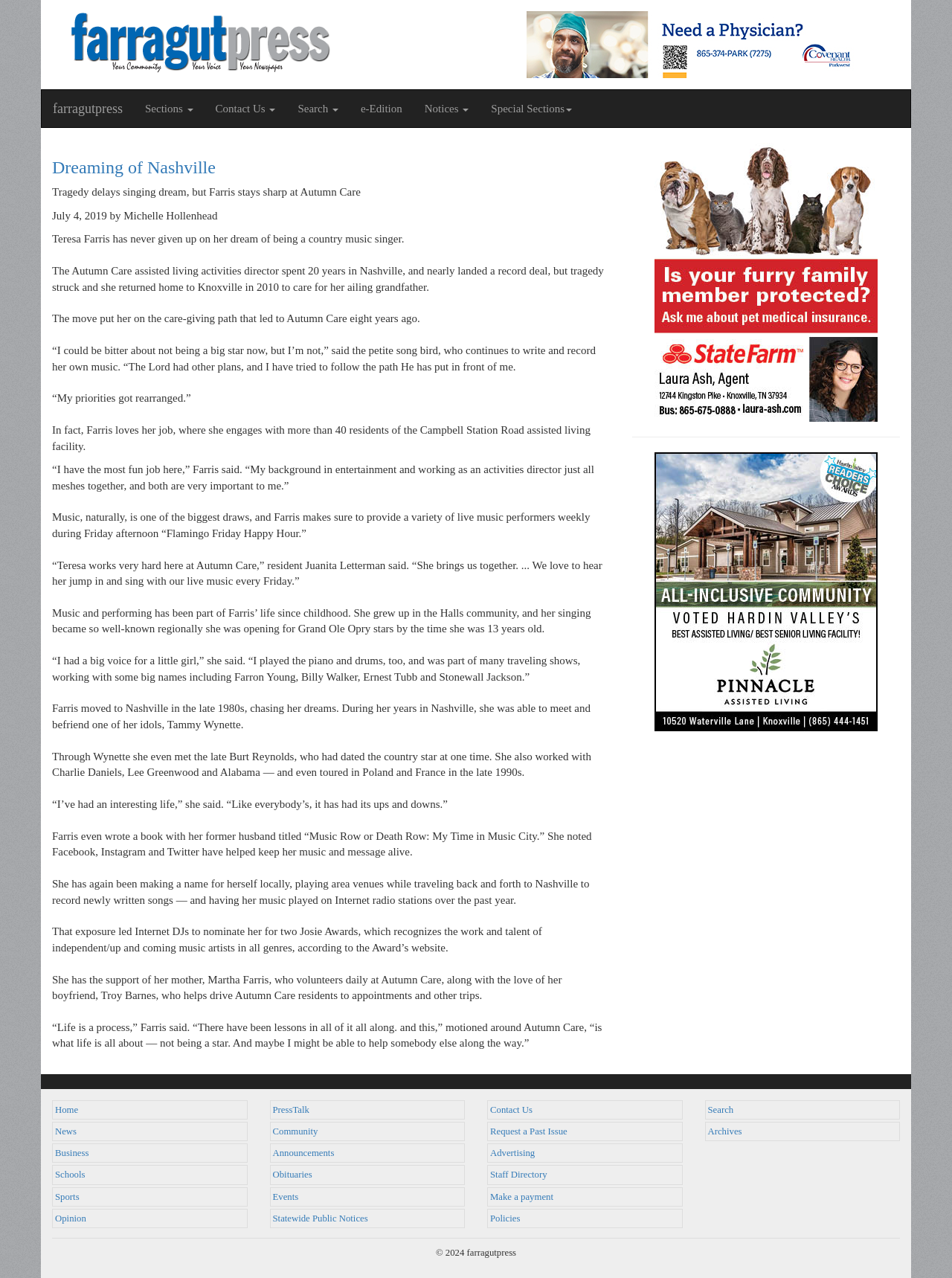What is the name of the book written by Teresa Farris and her former husband?
Using the image as a reference, answer with just one word or a short phrase.

Music Row or Death Row